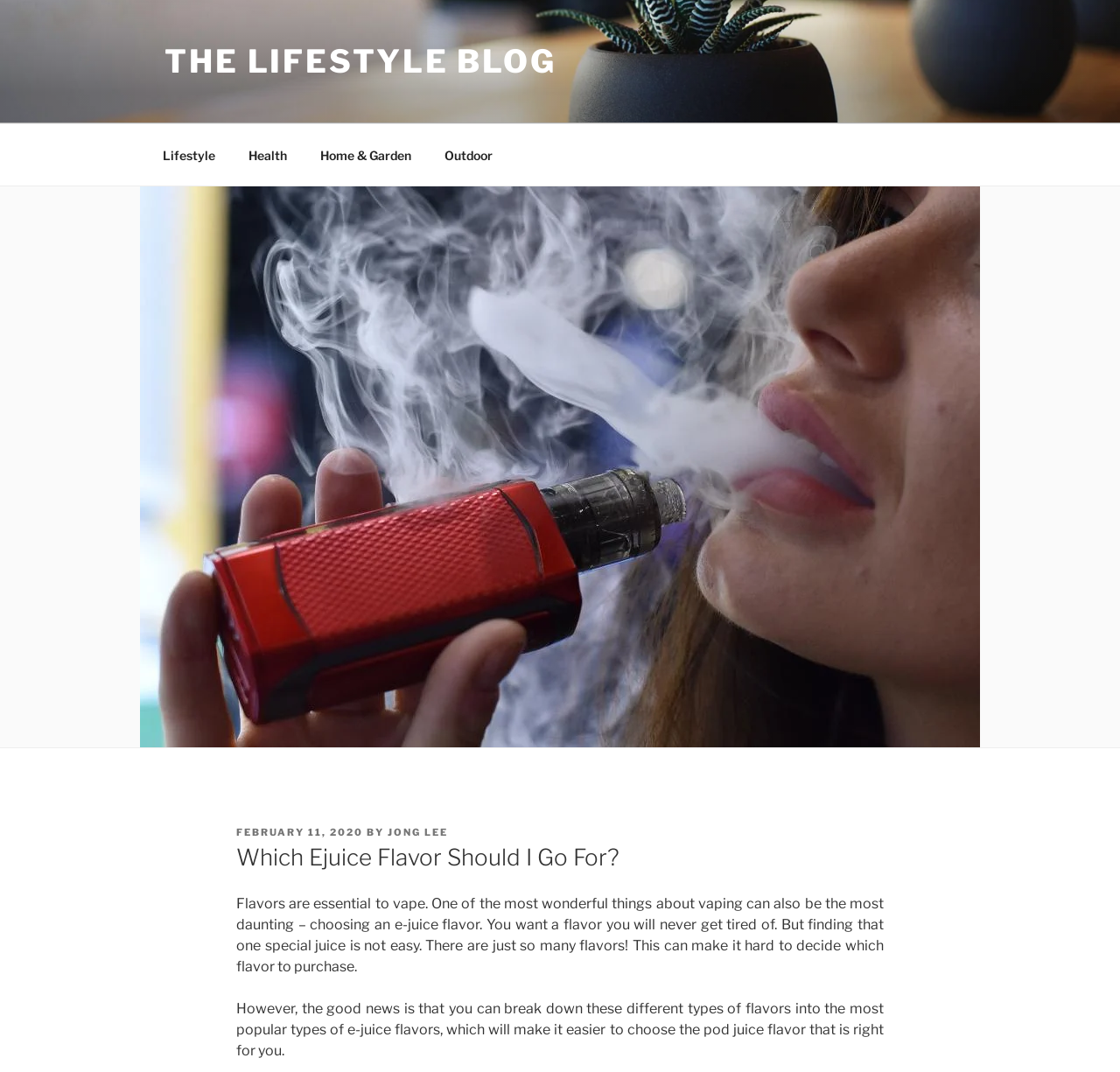Respond to the question below with a single word or phrase:
What is the purpose of the blog post?

To help choose e-juice flavor